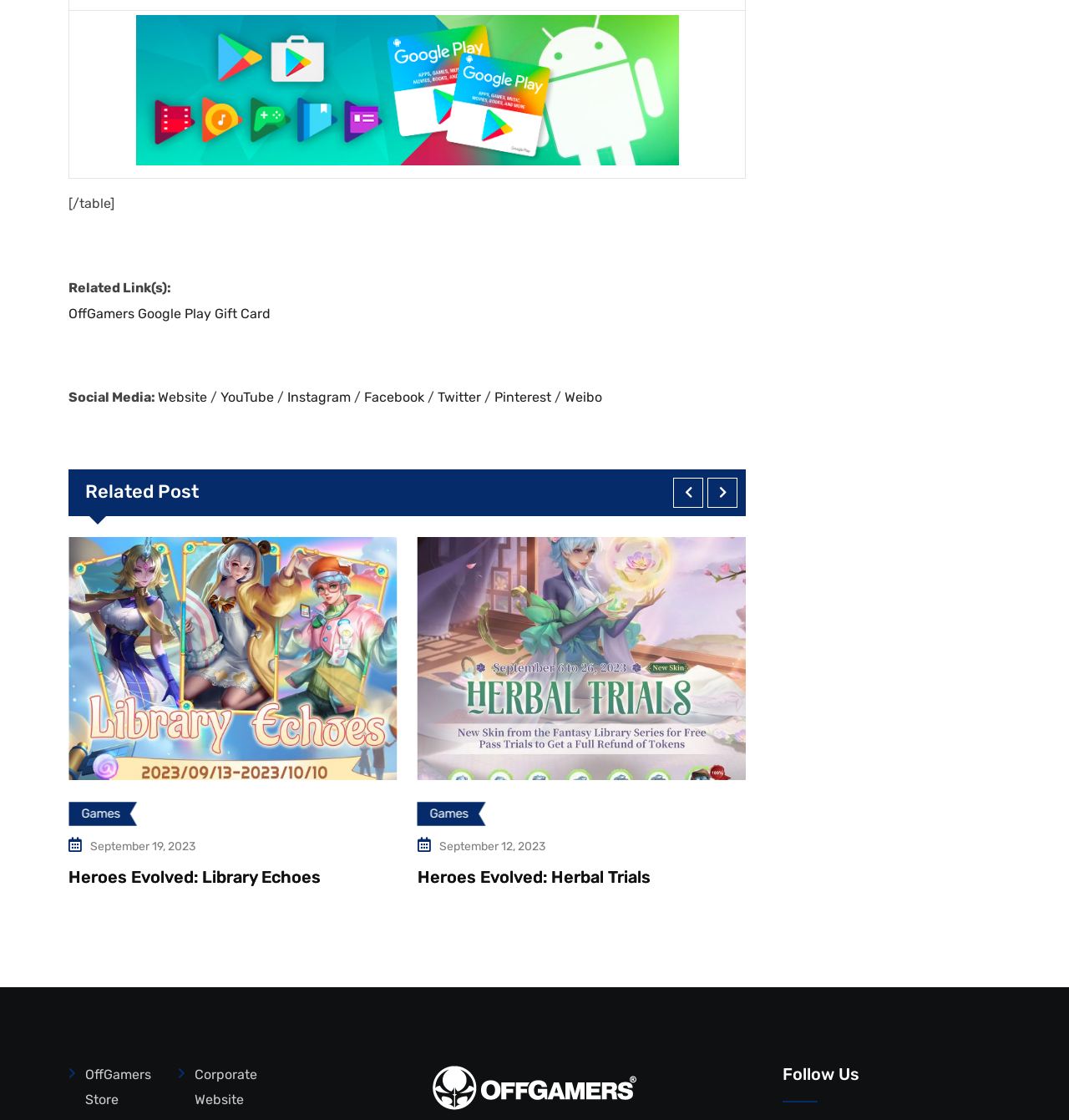Please identify the bounding box coordinates of the area that needs to be clicked to follow this instruction: "Visit the 'Website'".

[0.148, 0.348, 0.194, 0.362]